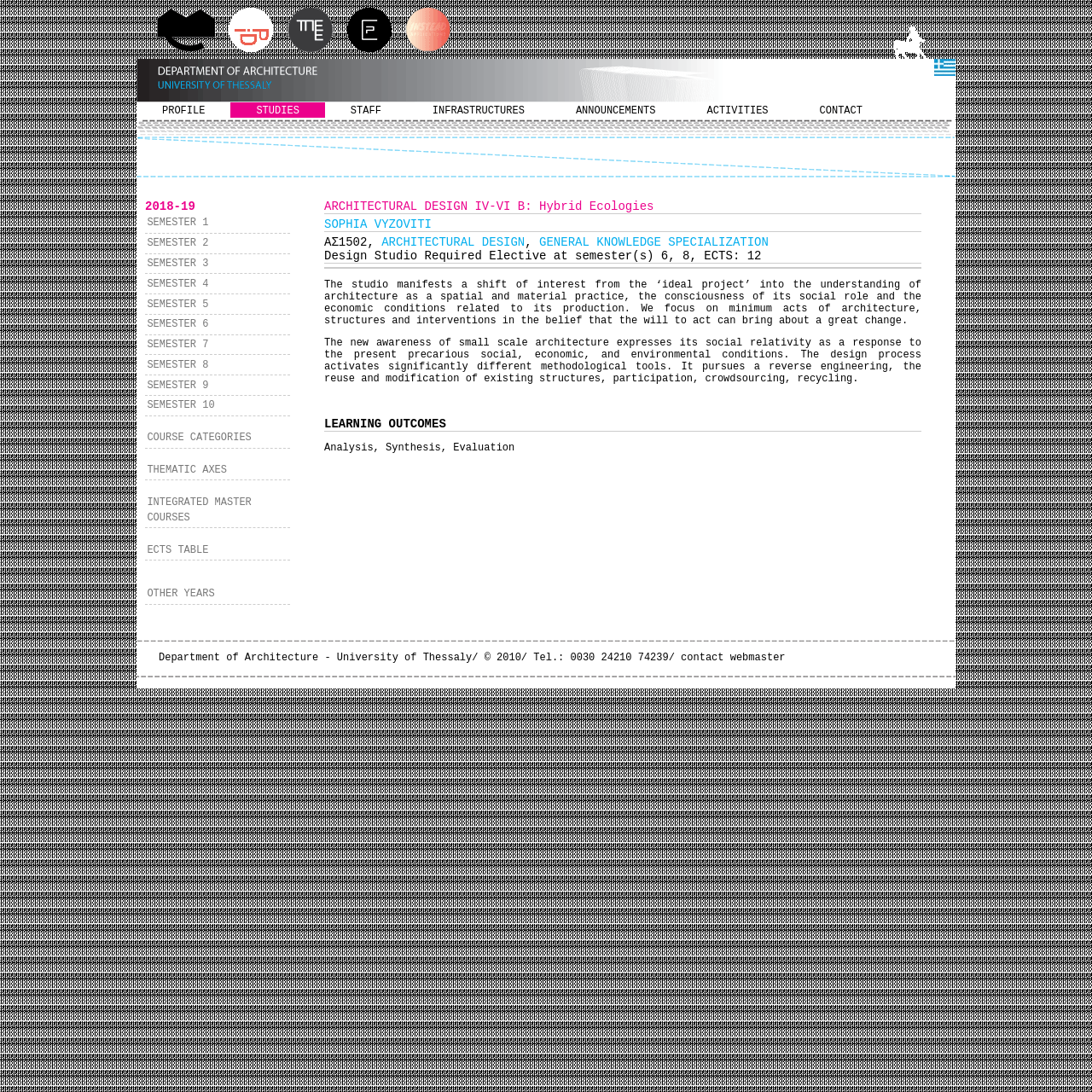What is the theme of the design studio mentioned on the webpage?
Based on the image, answer the question with as much detail as possible.

I found the text ARCHITECTURAL DESIGN ΙV-VI B: Hybrid Ecologies, which mentions the theme of the design studio as Hybrid Ecologies.